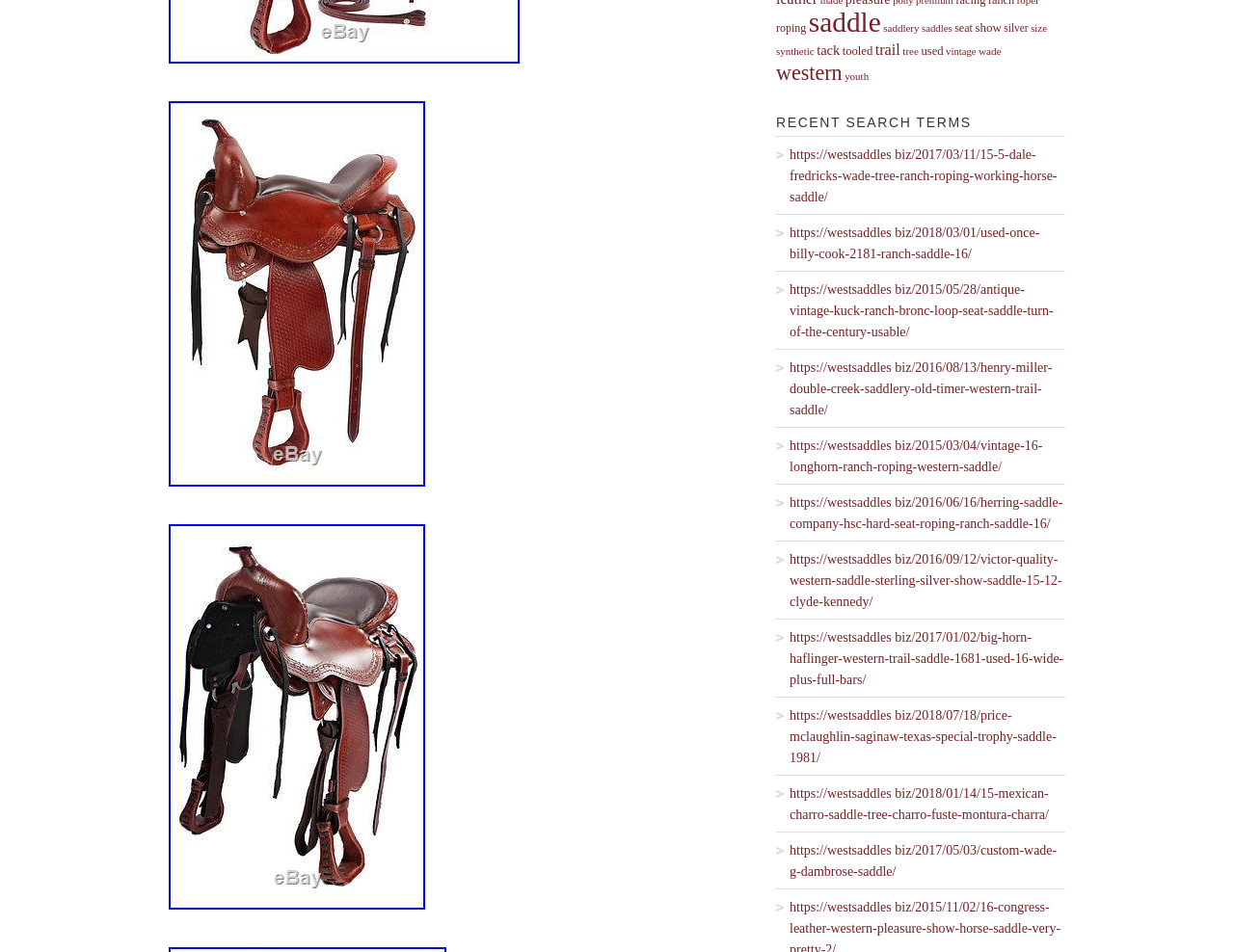Determine the bounding box coordinates for the UI element with the following description: "https://westsaddles biz/2015/05/28/antique-vintage-kuck-ranch-bronc-loop-seat-saddle-turn-of-the-century-usable/". The coordinates should be four float numbers between 0 and 1, represented as [left, top, right, bottom].

[0.629, 0.294, 0.863, 0.361]